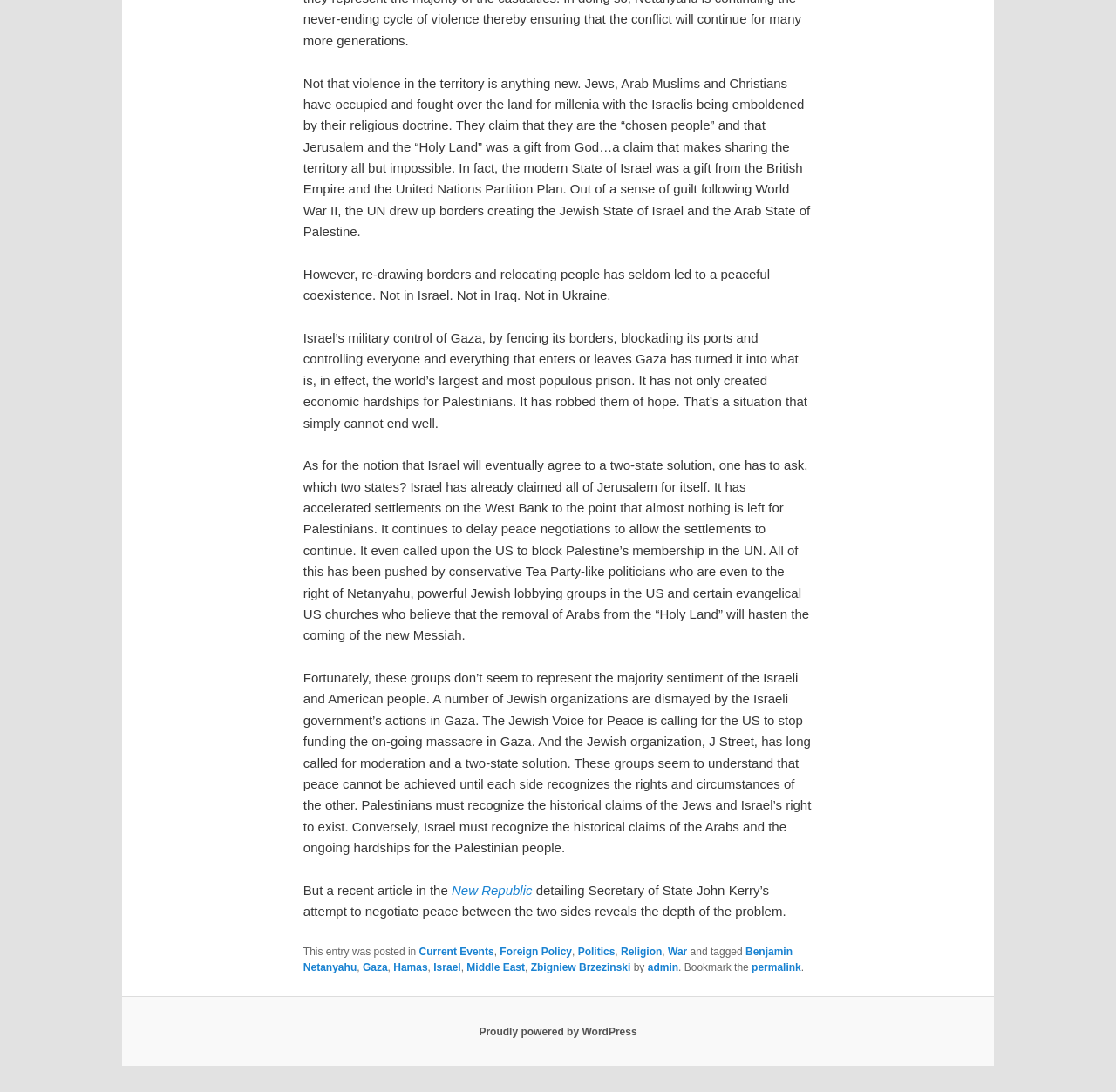Locate the coordinates of the bounding box for the clickable region that fulfills this instruction: "Click the link to Foreign Policy".

[0.448, 0.866, 0.512, 0.877]